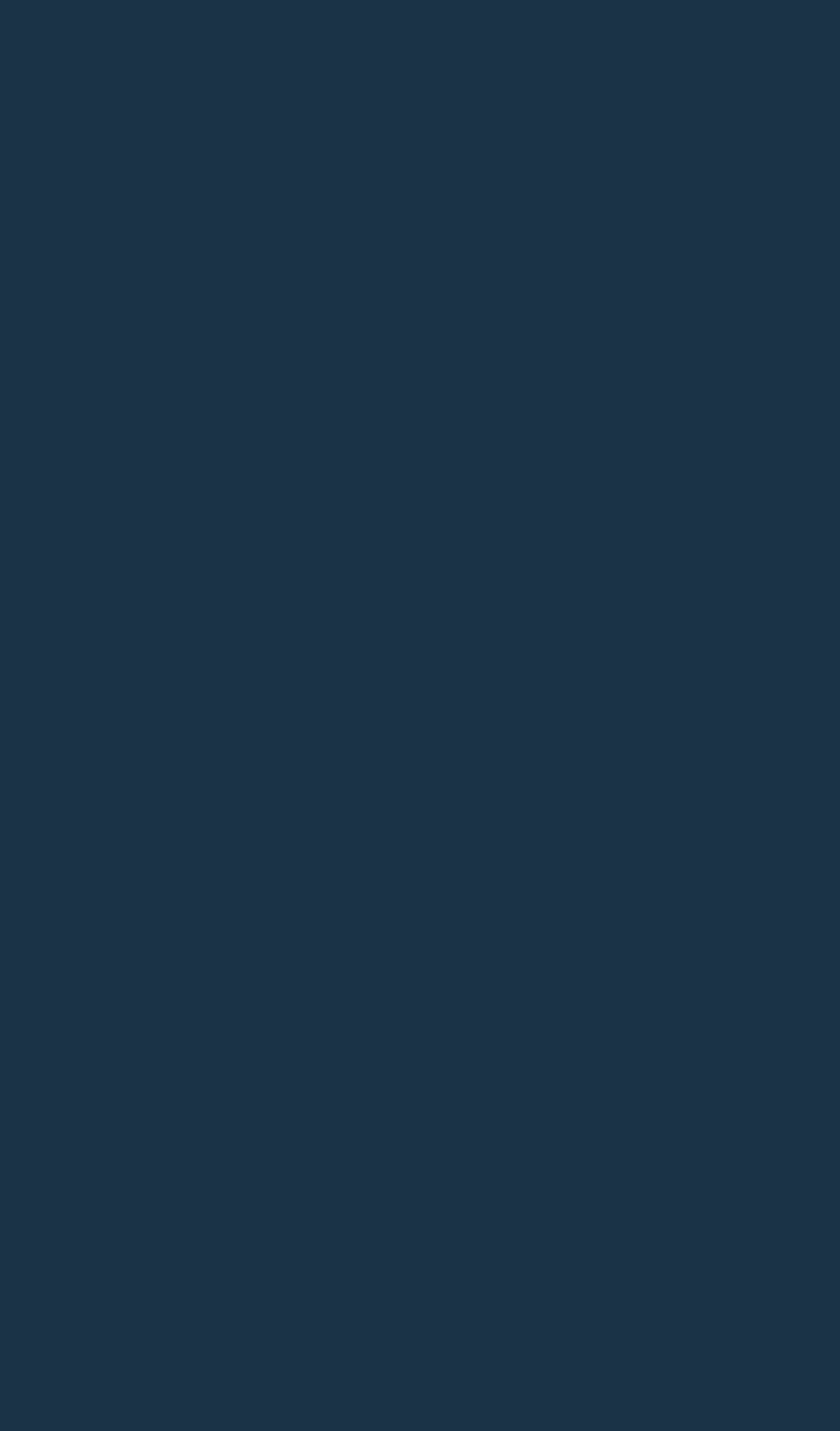Please locate the bounding box coordinates of the element's region that needs to be clicked to follow the instruction: "Enter email address". The bounding box coordinates should be provided as four float numbers between 0 and 1, i.e., [left, top, right, bottom].

[0.038, 0.188, 0.962, 0.256]